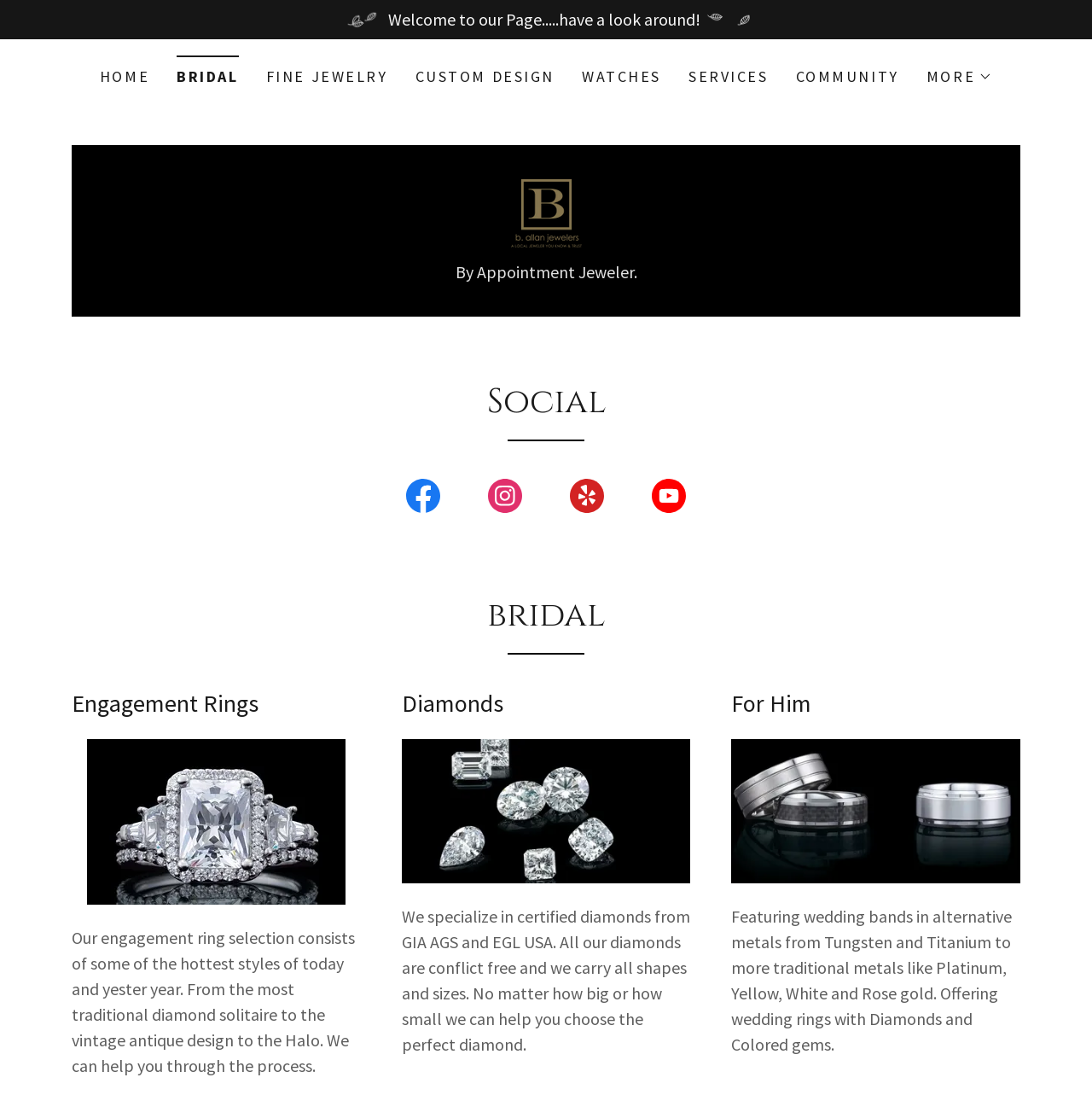Provide a brief response to the question below using one word or phrase:
What type of jewelry is the website focused on?

Bridal